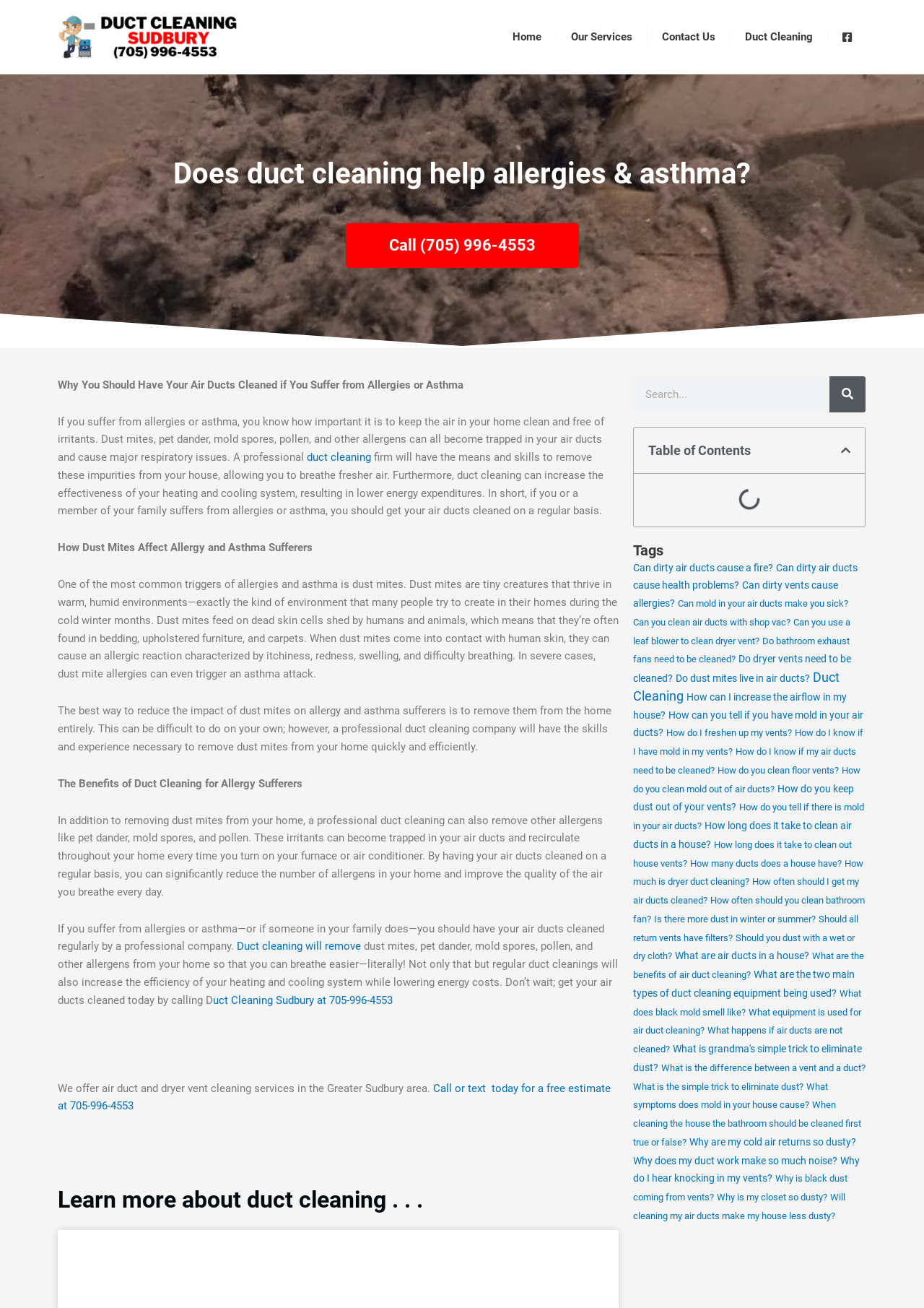Extract the bounding box coordinates for the UI element described as: "uct Cleaning Sudbury at 705-996-4553".

[0.23, 0.76, 0.425, 0.769]